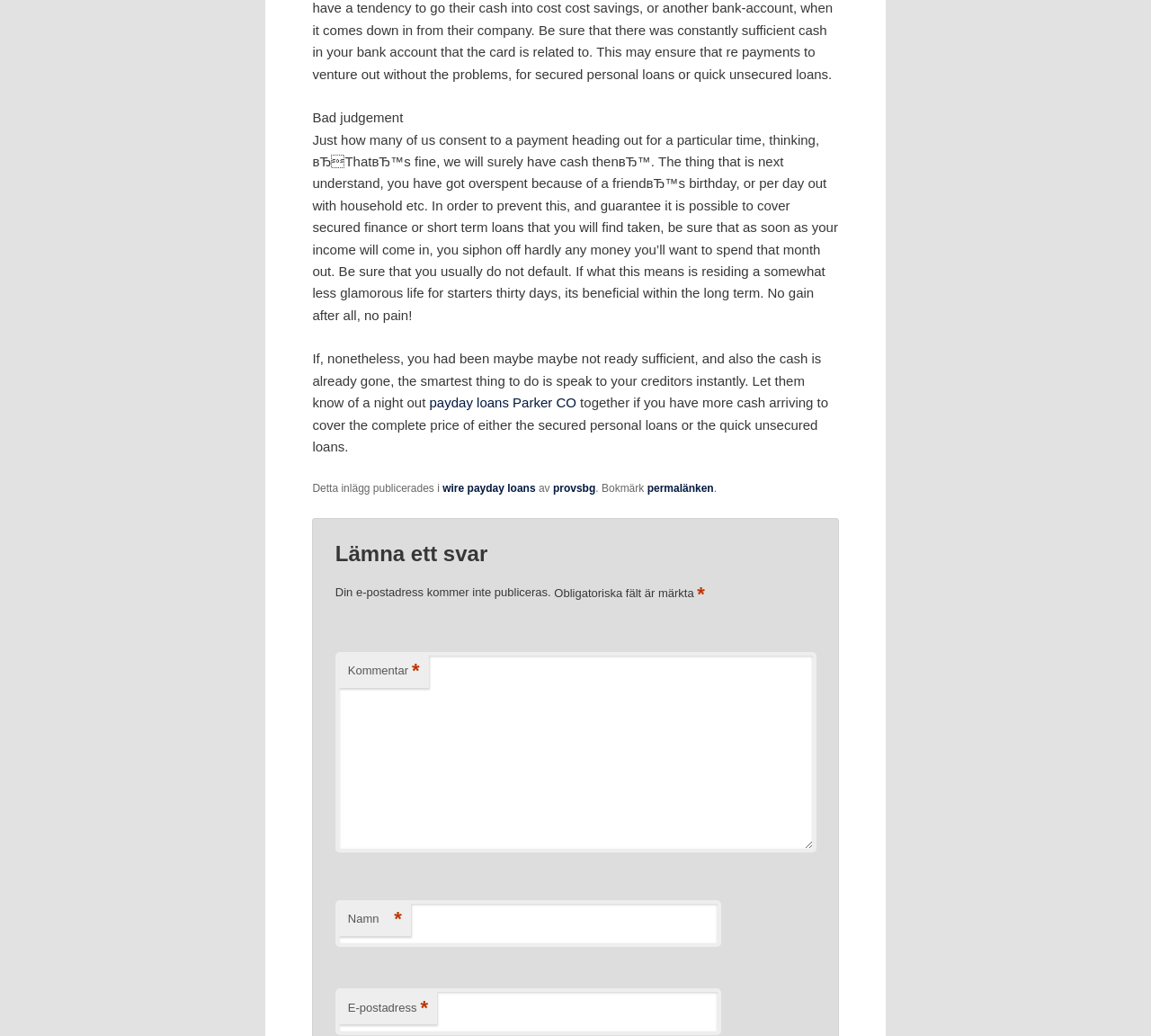What is the purpose of contacting creditors?
Using the image as a reference, give an elaborate response to the question.

The article suggests that if one is not ready to pay back a loan, they should contact their creditors immediately to inform them of their situation, implying that this is a necessary step to take.